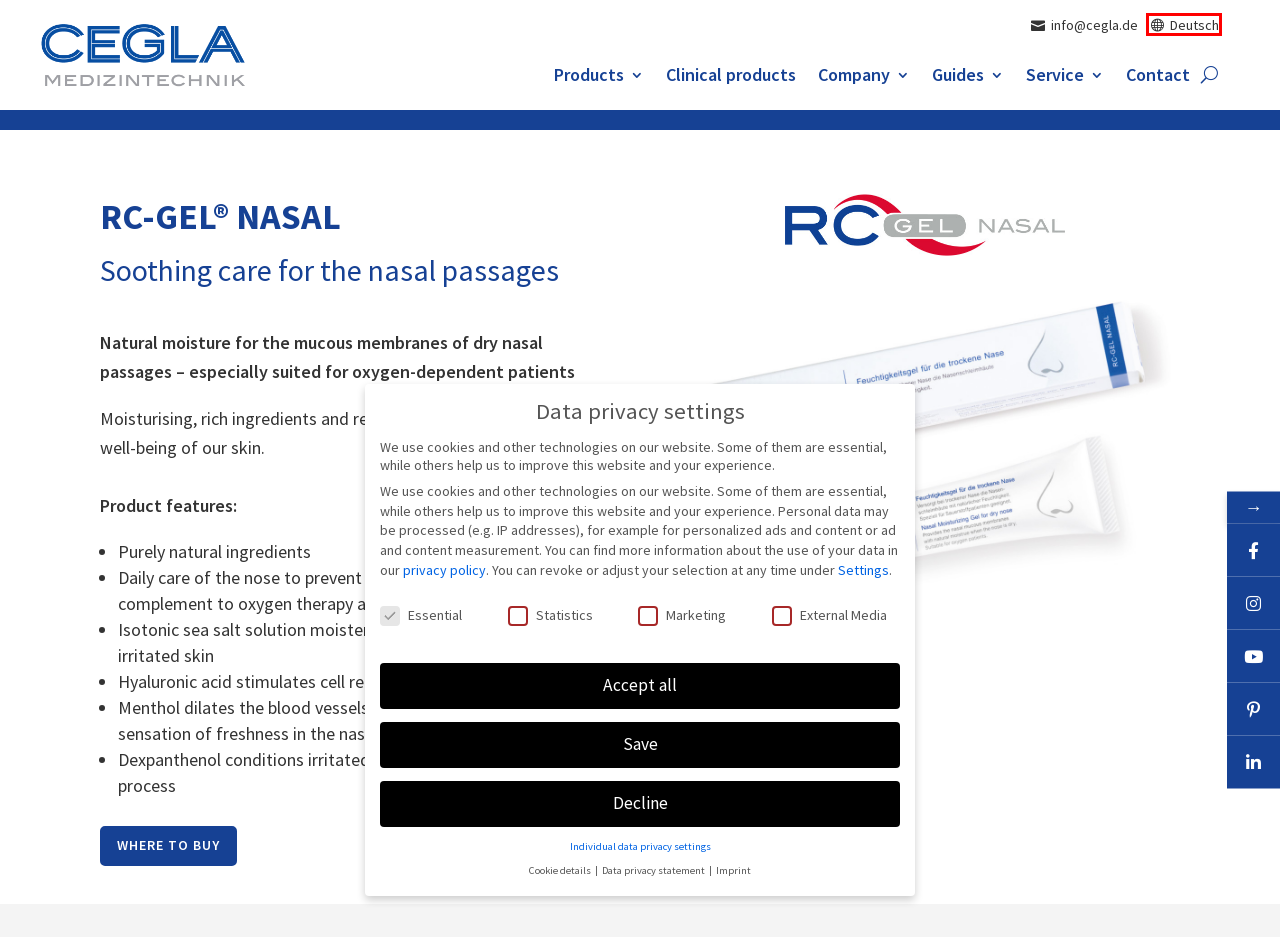Look at the screenshot of a webpage where a red rectangle bounding box is present. Choose the webpage description that best describes the new webpage after clicking the element inside the red bounding box. Here are the candidates:
A. Products | CEGLA-Medizintechnik
B. Contact | CEGLA Medizintechnik
C. Medical conditions | CEGLA Medizintechnik
D. Company | CEGLA Medizintechnik
E. Legal notice | CEGLA Medizintechnik
F. Where to buy our products | CEGLA Medizintechnik
G. Data privacy statement | CEGLA Medizintechnik
H. RC-GEL NASAL - Nasengel | CEGLA Medizintechnik

H